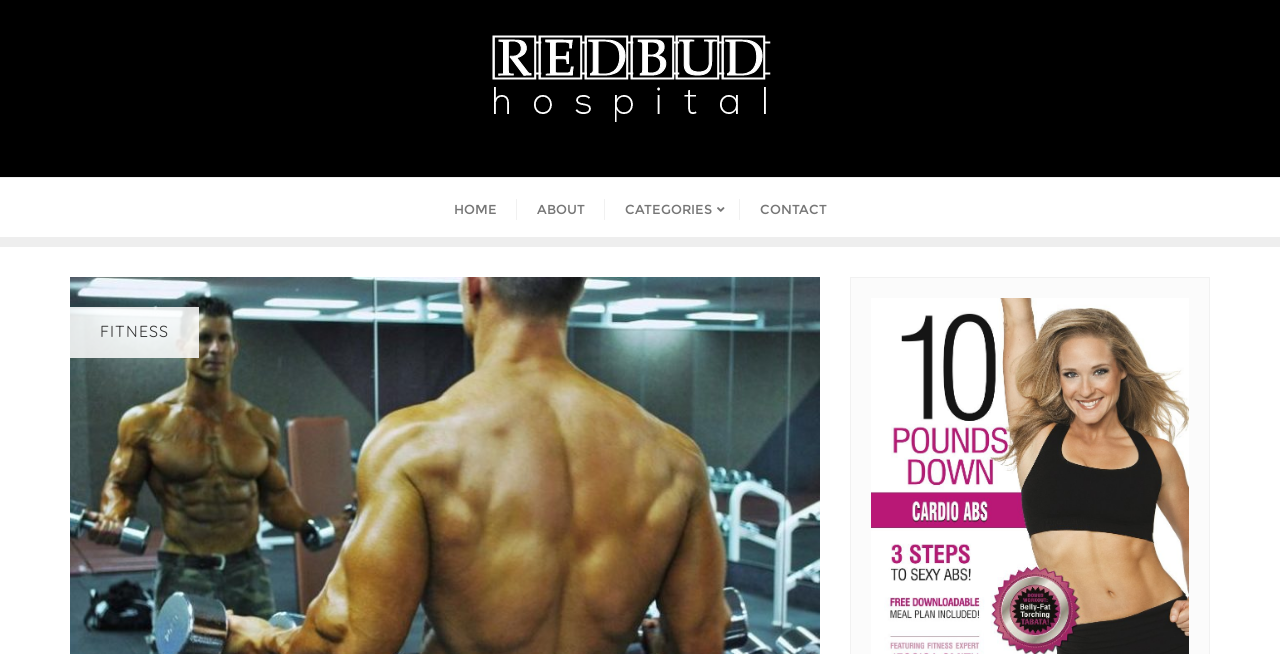What is the category of the webpage?
Please provide a comprehensive answer based on the information in the image.

The category of the webpage is 'FITNESS', which is indicated by a static text element located at the top left corner of the webpage, with a bounding box coordinate of [0.078, 0.491, 0.132, 0.522].